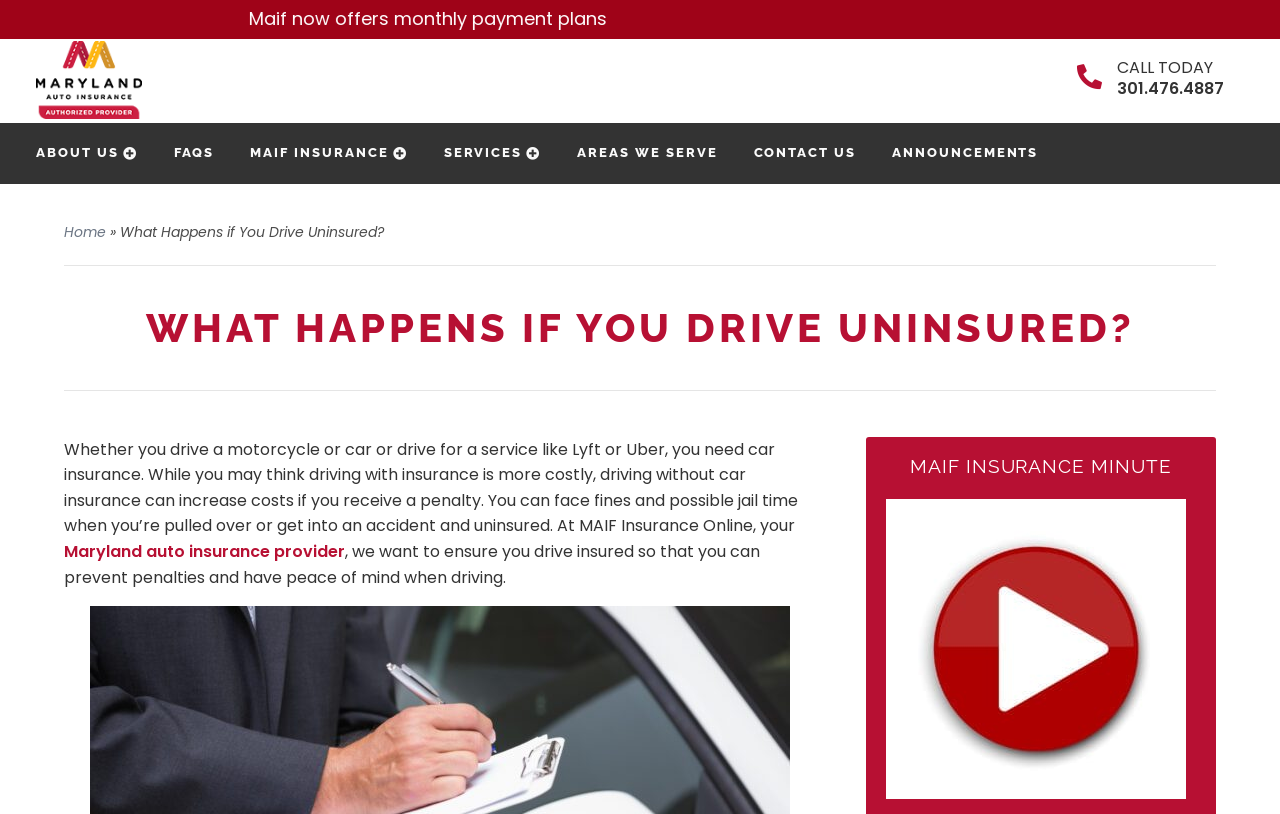Determine the bounding box for the HTML element described here: "Areas We Serve". The coordinates should be given as [left, top, right, bottom] with each number being a float between 0 and 1.

[0.451, 0.178, 0.561, 0.196]